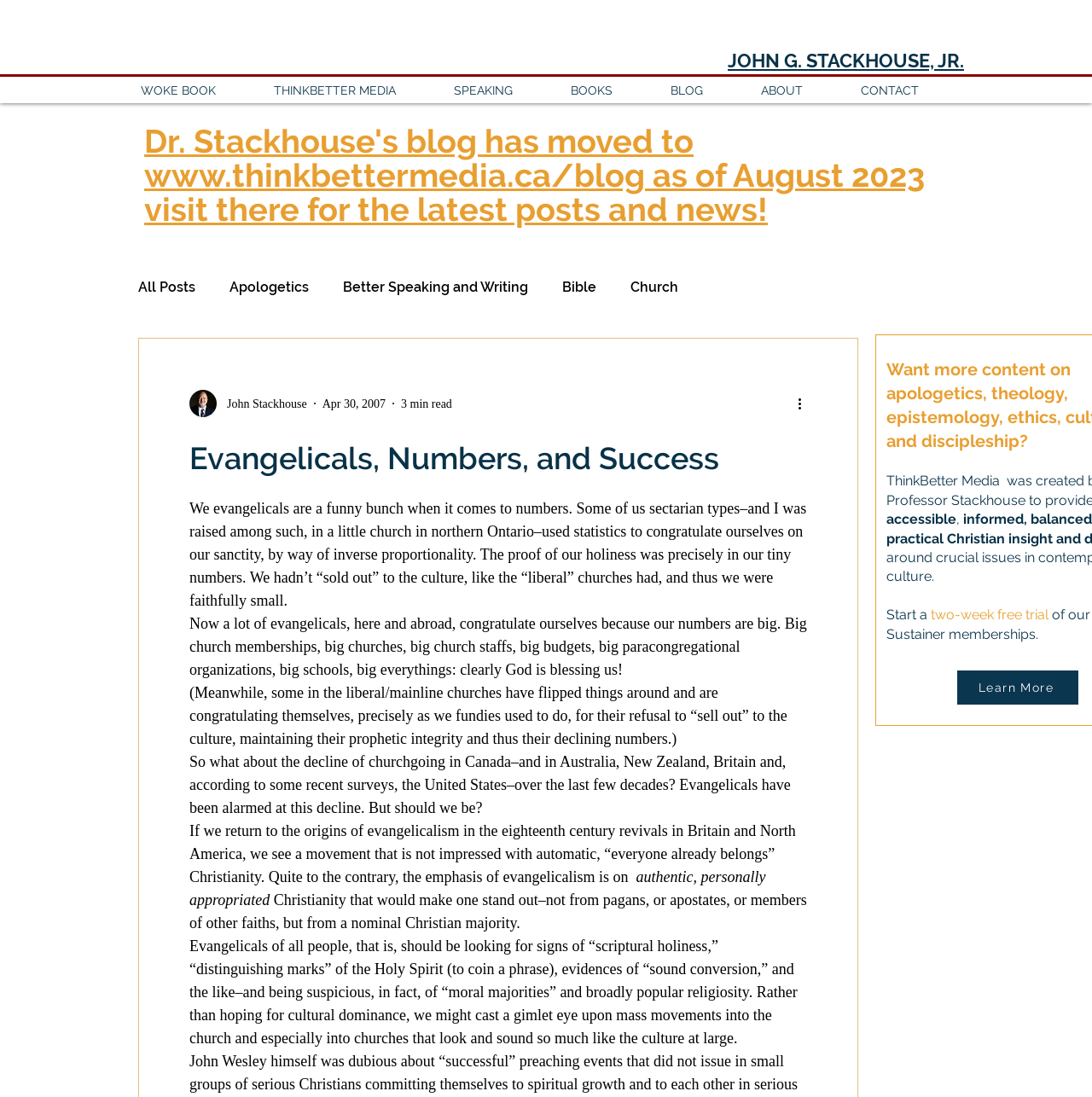Provide the bounding box coordinates of the area you need to click to execute the following instruction: "Read Essential Baby Sleep Products For New Parents".

None